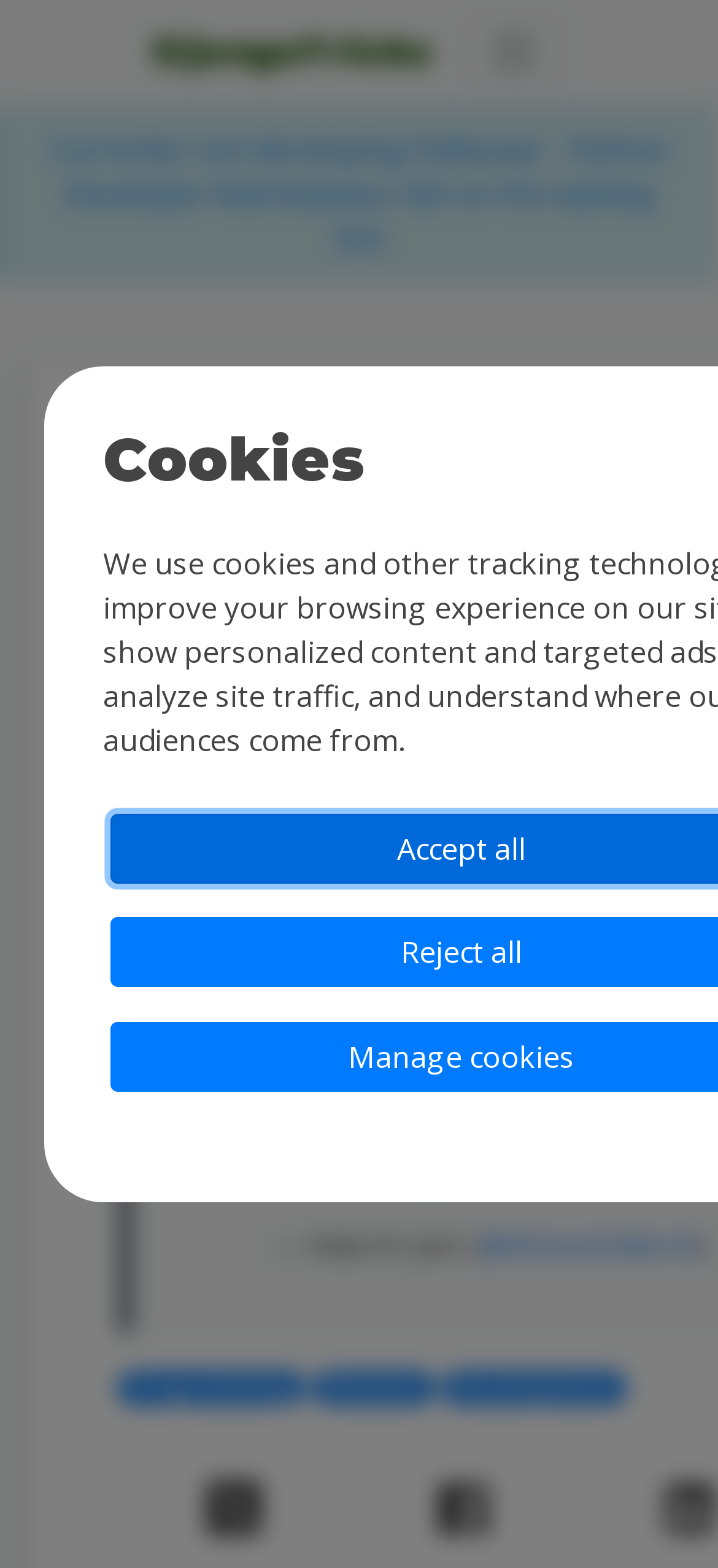Give a concise answer using only one word or phrase for this question:
Is there an image on the page?

Yes